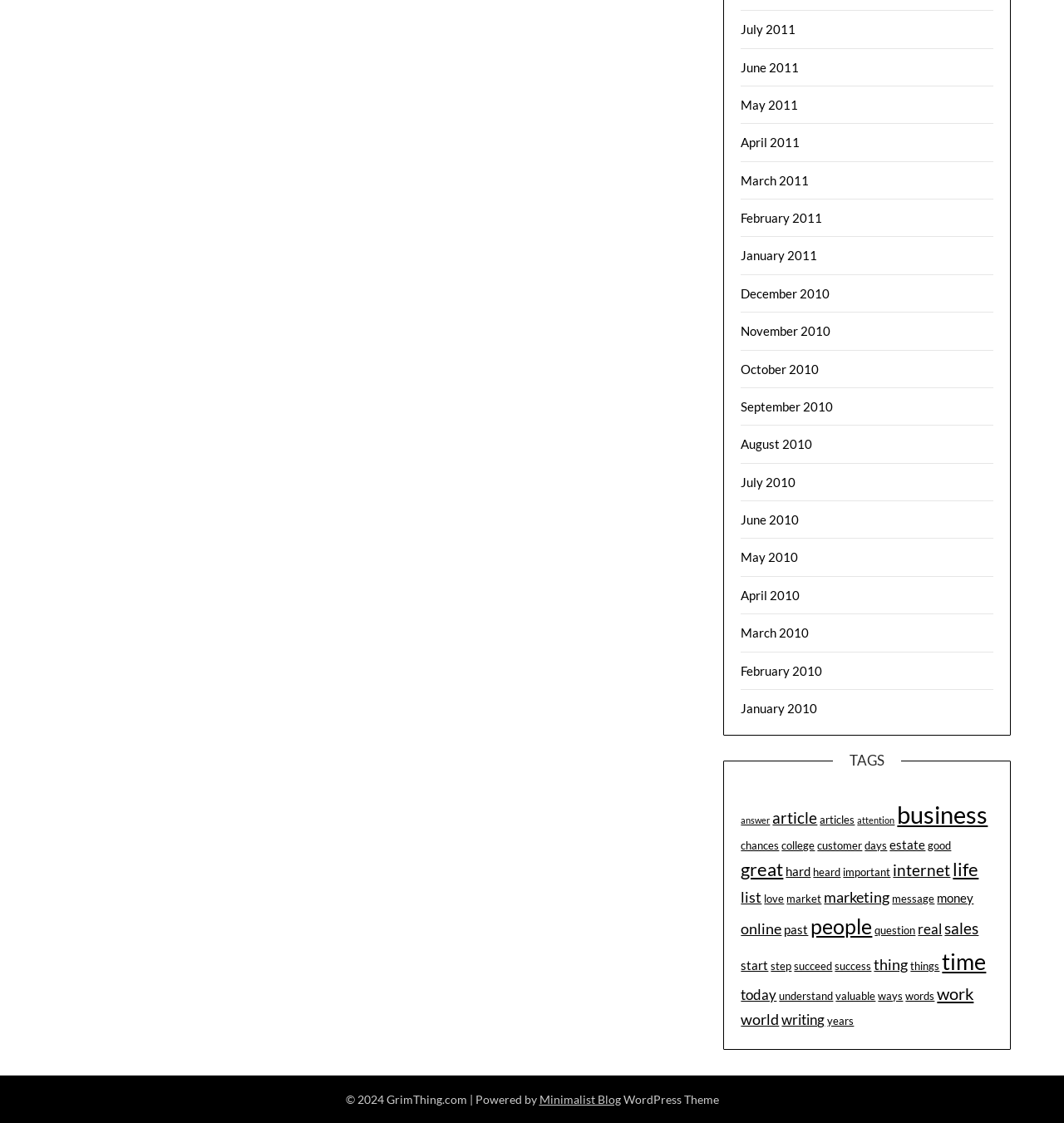Provide your answer in a single word or phrase: 
What is the earliest month listed?

July 2010